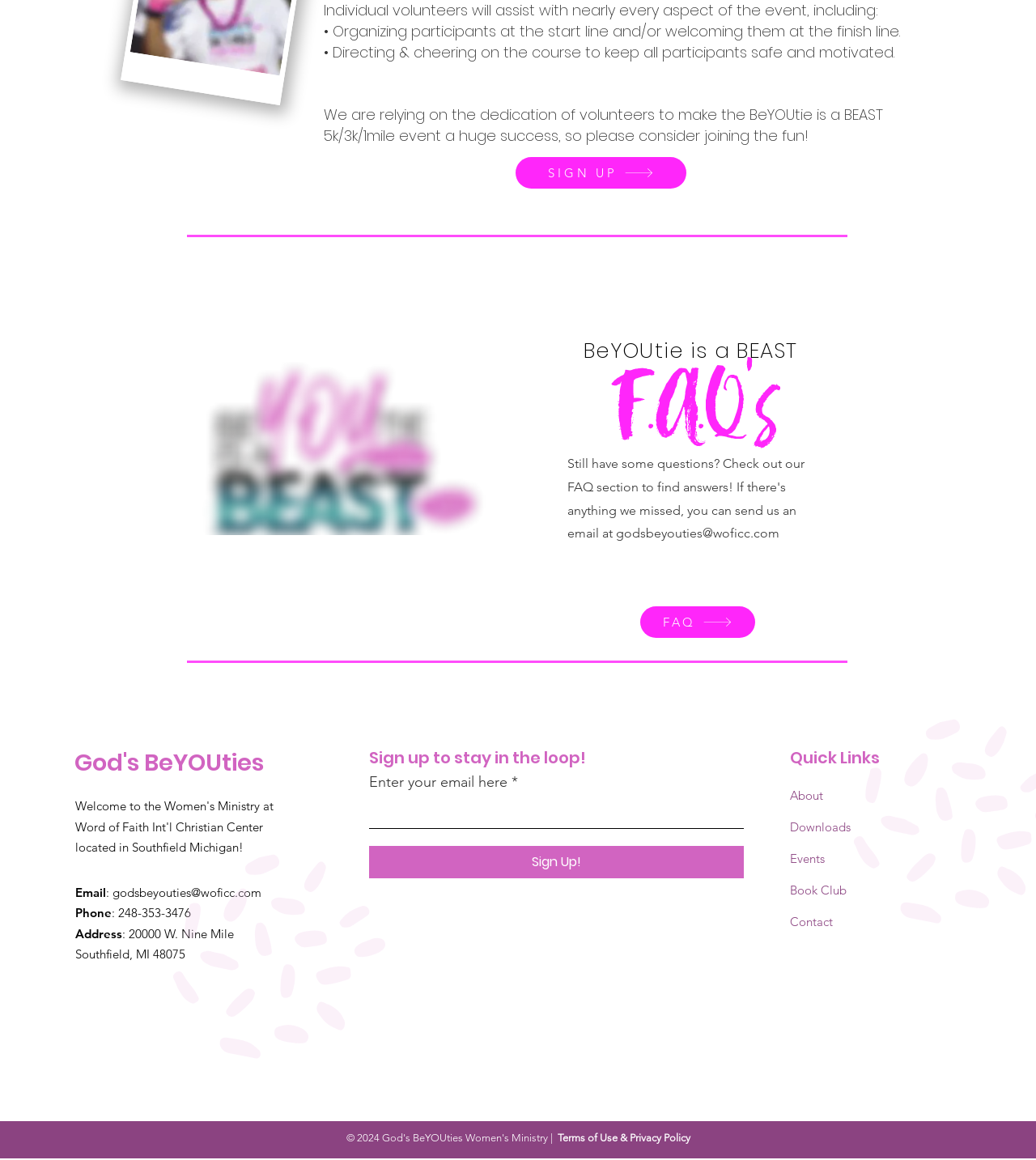Please determine the bounding box coordinates for the UI element described here. Use the format (top-left x, top-left y, bottom-right x, bottom-right y) with values bounded between 0 and 1: Events

[0.762, 0.733, 0.796, 0.747]